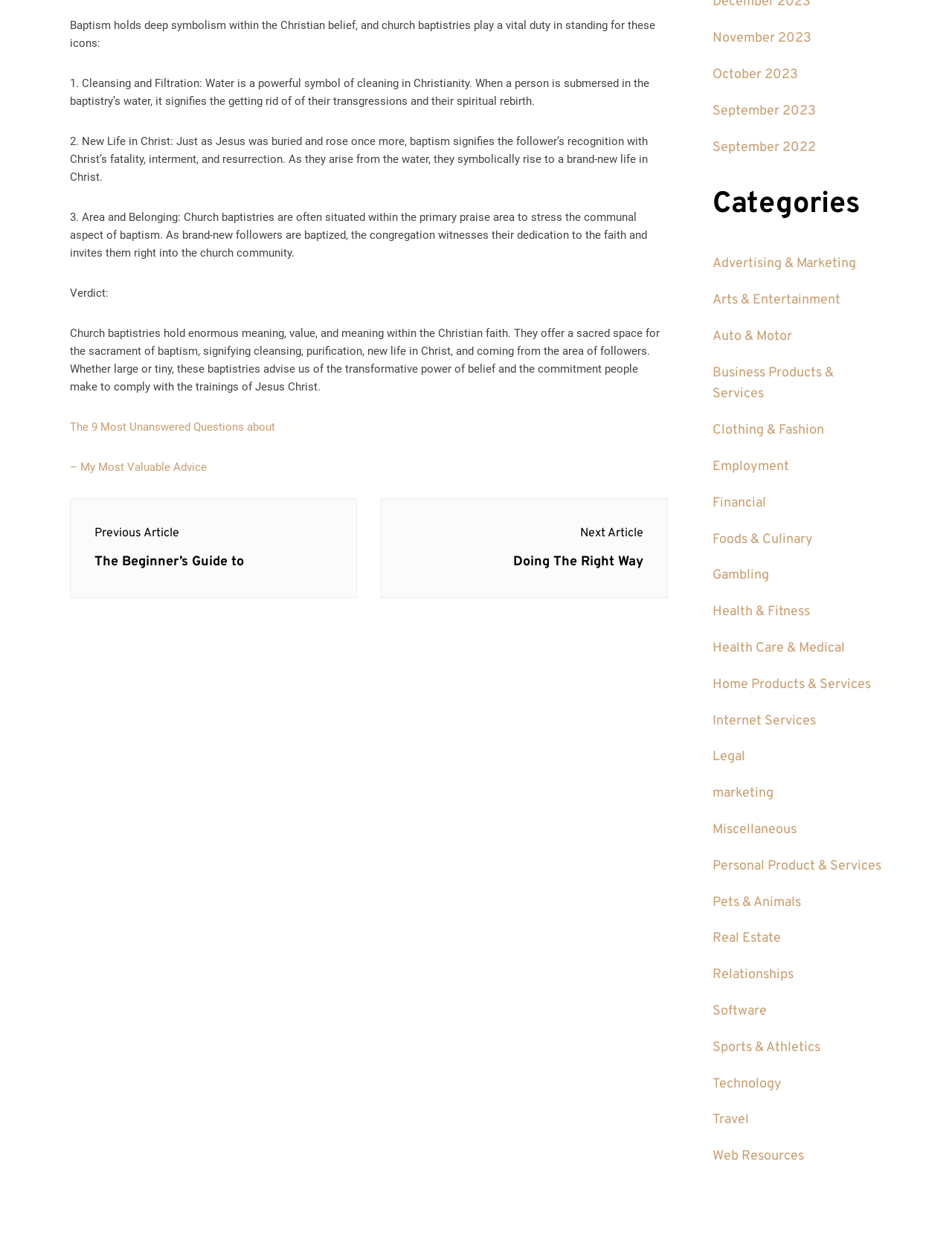What is the title of the previous post?
Using the image provided, answer with just one word or phrase.

The Beginner's Guide to